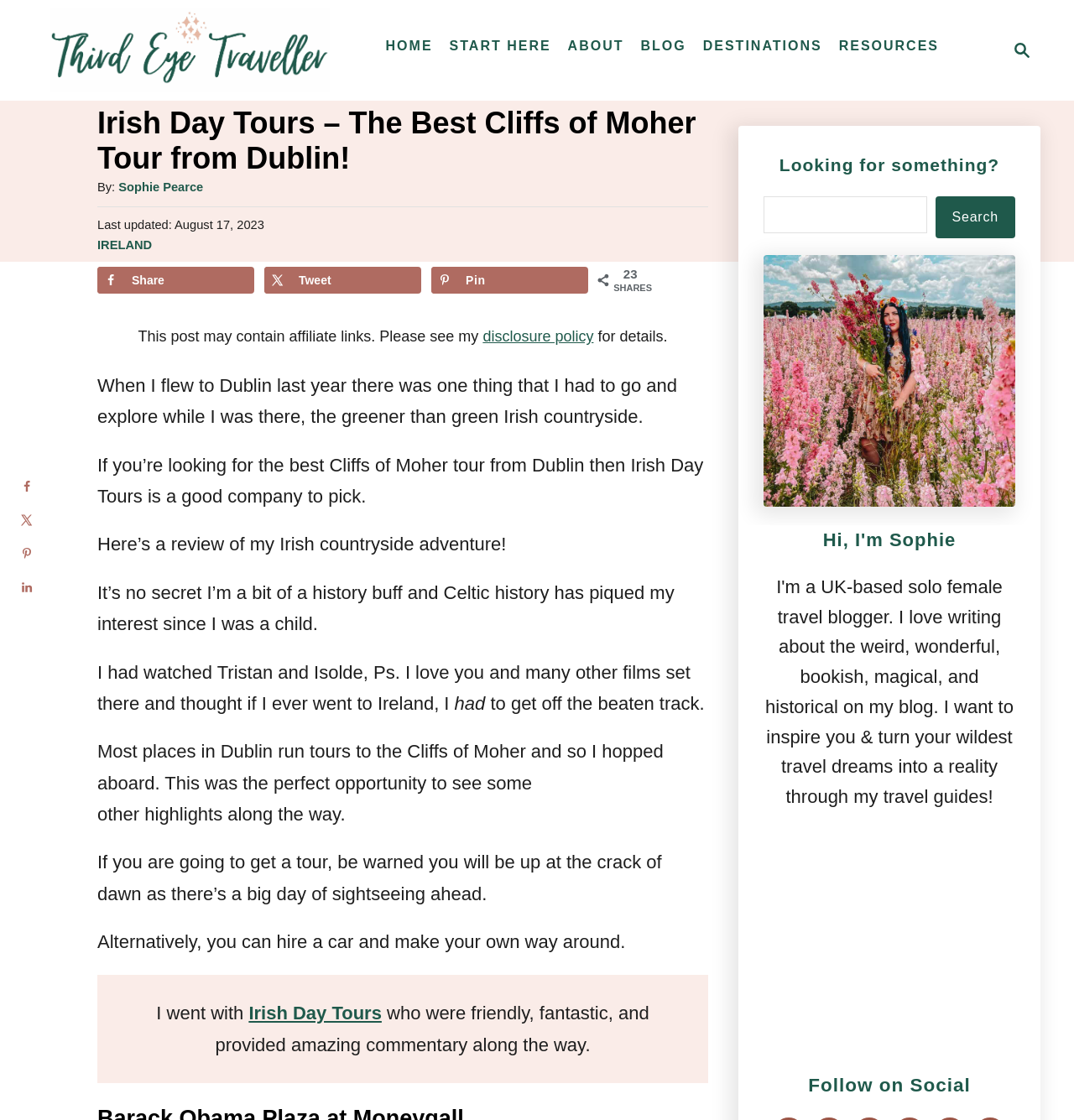Determine the title of the webpage and give its text content.

Irish Day Tours – The Best Cliffs of Moher Tour from Dublin!